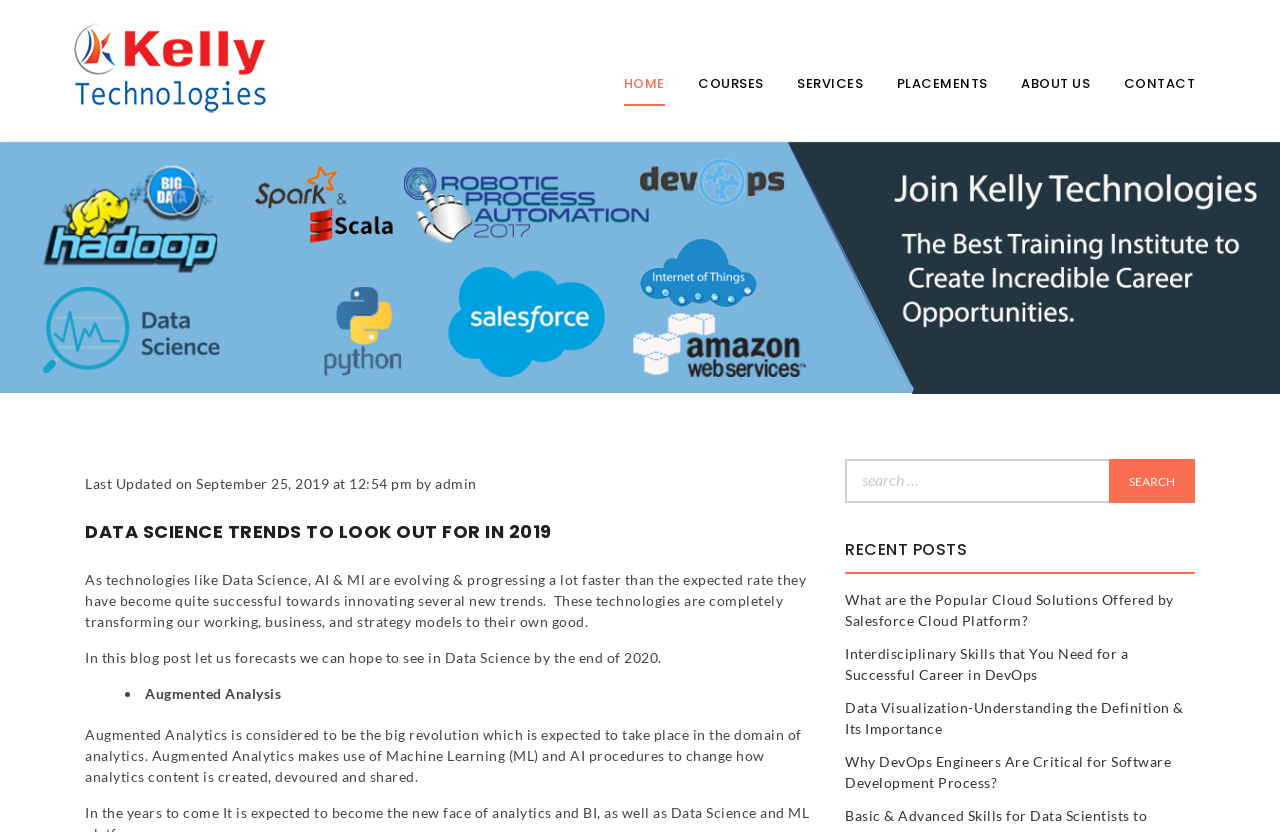Specify the bounding box coordinates of the region I need to click to perform the following instruction: "Click the 'HOME' link". The coordinates must be four float numbers in the range of 0 to 1, i.e., [left, top, right, bottom].

[0.487, 0.05, 0.519, 0.151]